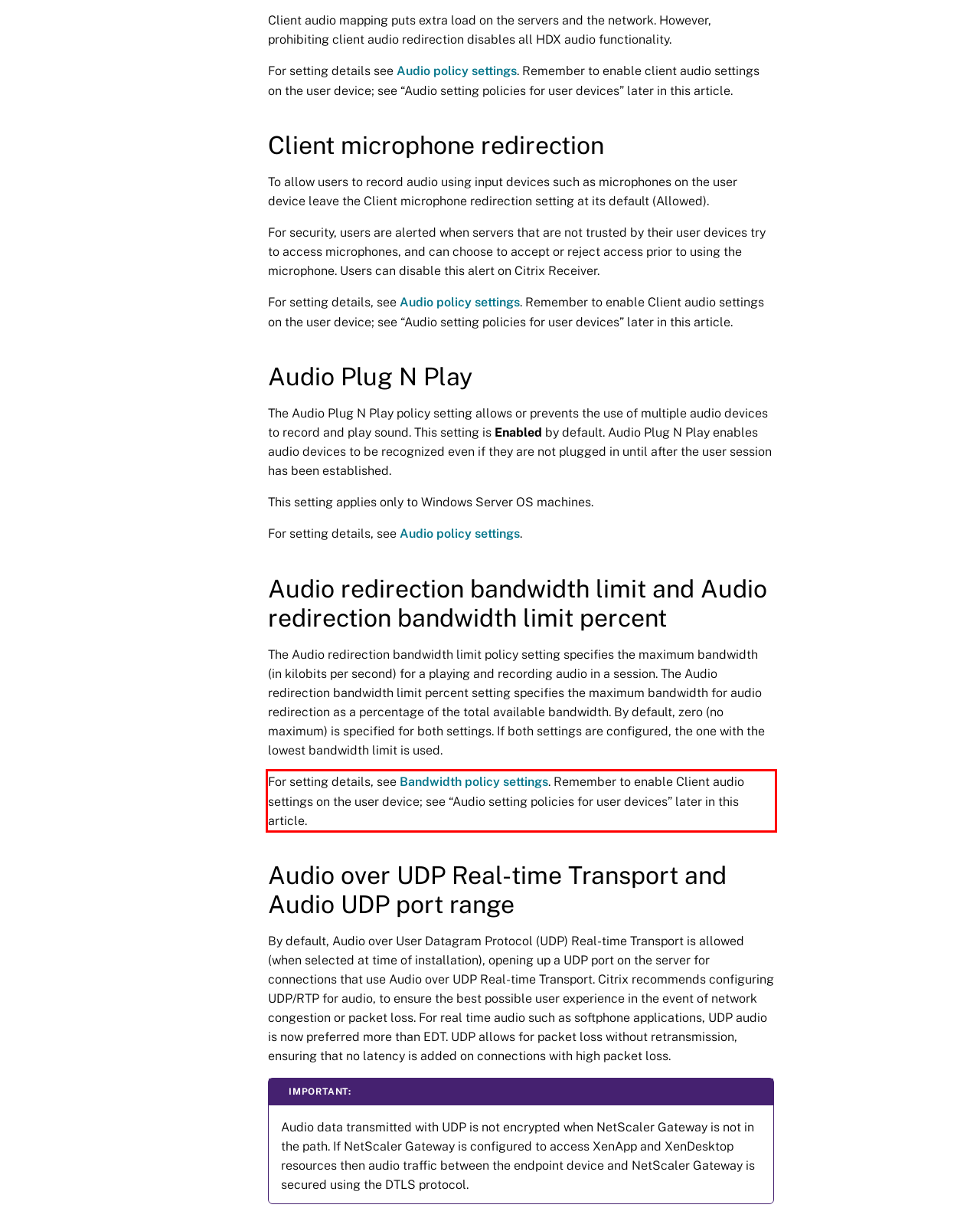Analyze the webpage screenshot and use OCR to recognize the text content in the red bounding box.

For setting details, see Bandwidth policy settings. Remember to enable Client audio settings on the user device; see “Audio setting policies for user devices” later in this article.